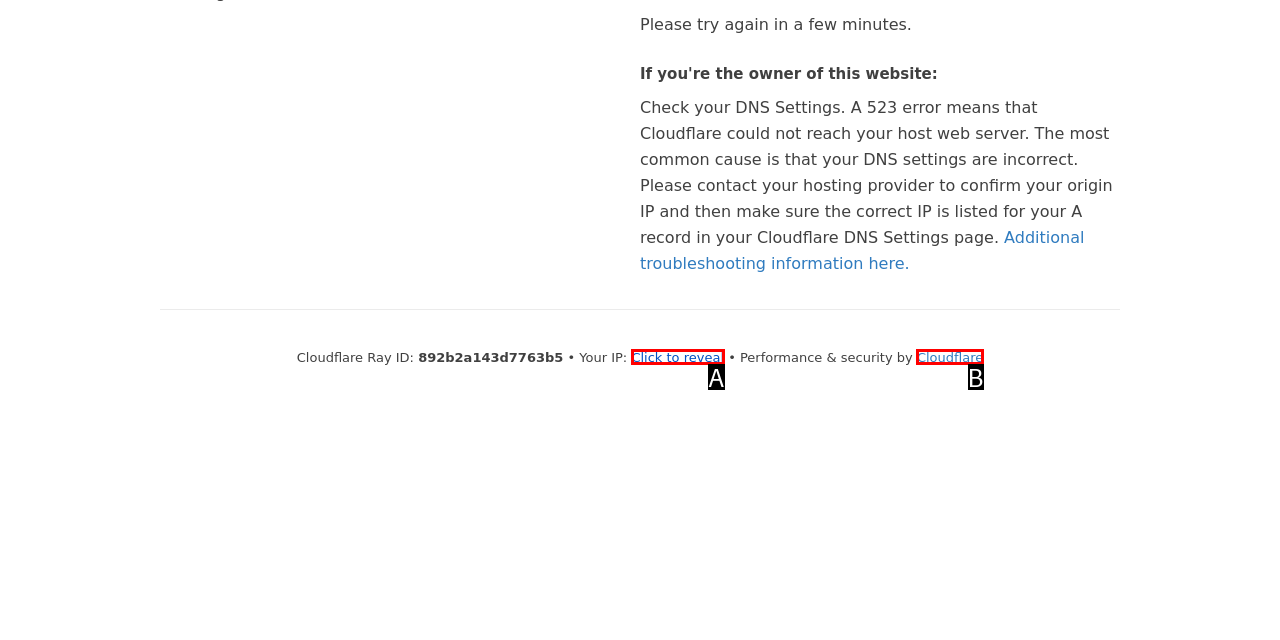Please identify the UI element that matches the description: Companies
Respond with the letter of the correct option.

None